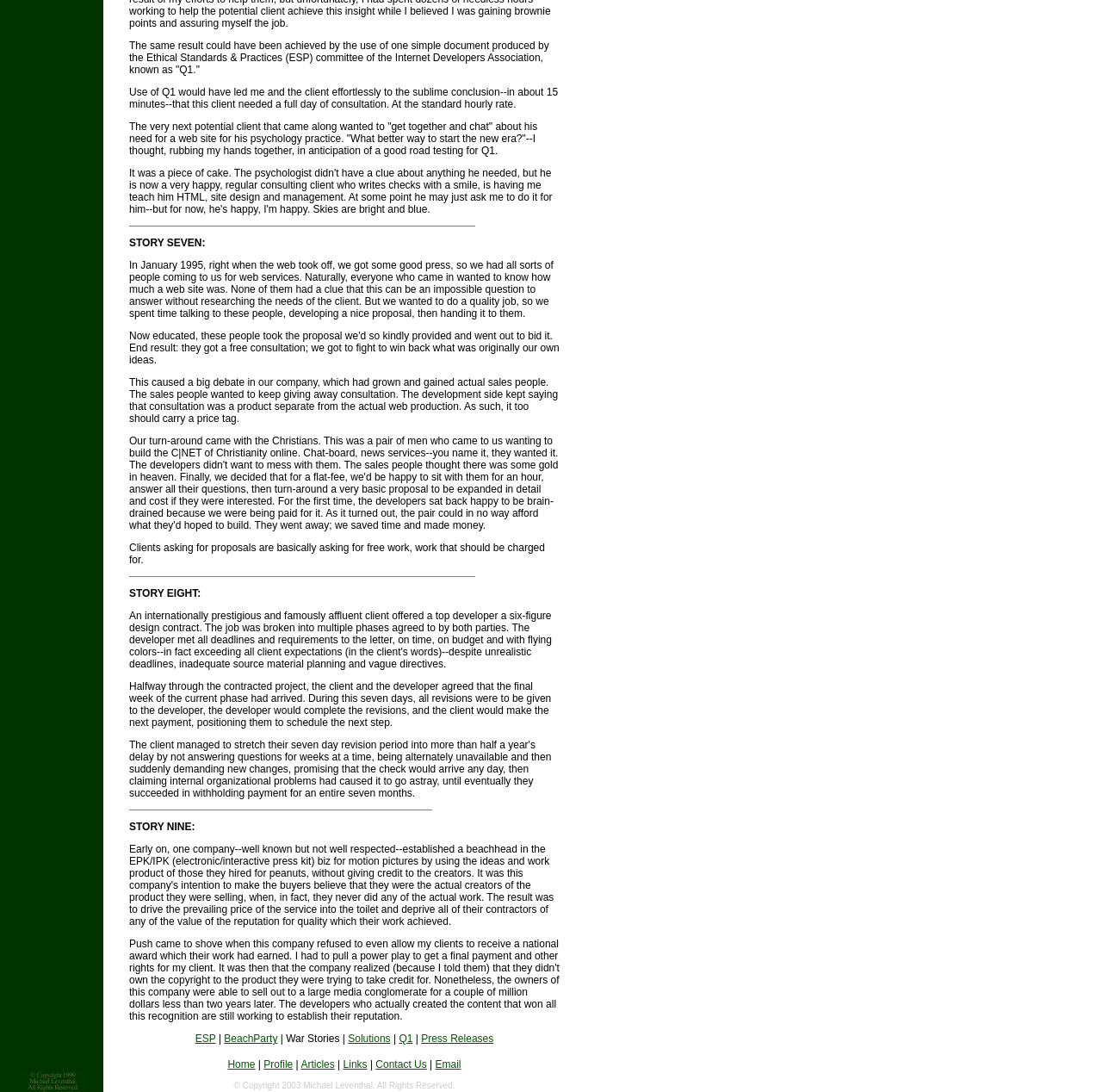Pinpoint the bounding box coordinates of the clickable area necessary to execute the following instruction: "click on ESP". The coordinates should be given as four float numbers between 0 and 1, namely [left, top, right, bottom].

[0.177, 0.946, 0.196, 0.957]